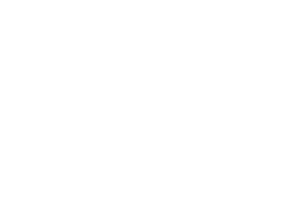Describe all the elements in the image extensively.

The image features the "Automatic Coil Lacing Machine Double Sided For AC Industrial Motor," a sophisticated device designed for efficient and precise coil lacing operations in AC motors. This machine is integral to the manufacturing processes involving stators, facilitating tasks such as needle and nozzle movement, thread feeding, and cutting. 

Key specifications include:
- Model Number: SMT-BZ51
- Stator Outer Diameter: ≤Φ160mm
- Stack Height Range: 20~120mm
- Power Supply: 380V/50/60Hz 3.5Kw
- Operating Air Pressure: 0.4MPa
- Available colors: White, Blue, and Green
- Origin: China
- Certifications: ISO / SGS Audit, CE

This machine stands out for its dual-sided functionality, enhancing productivity in industrial applications where precision is crucial.